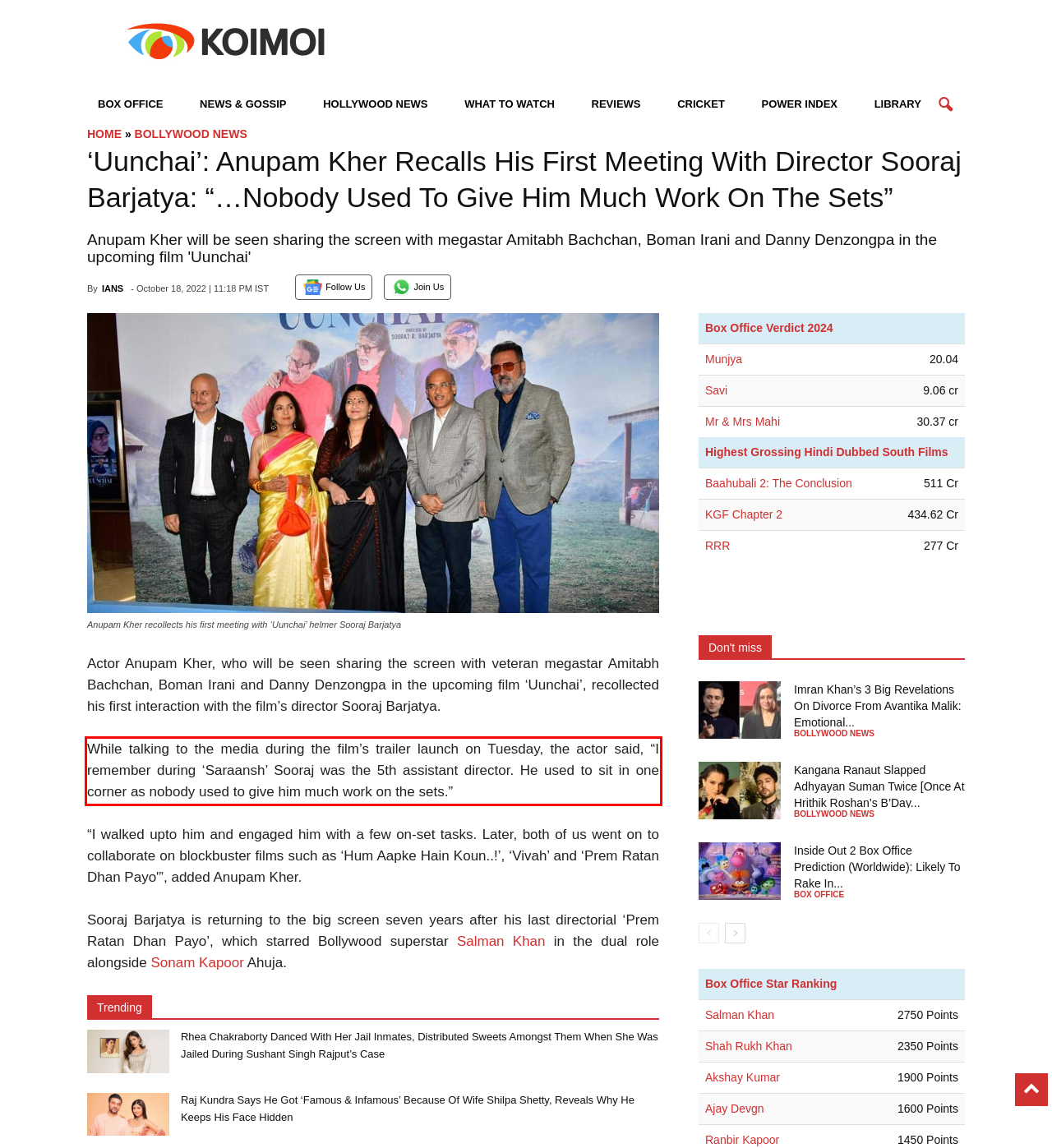Please use OCR to extract the text content from the red bounding box in the provided webpage screenshot.

While talking to the media during the film’s trailer launch on Tuesday, the actor said, “I remember during ‘Saraansh’ Sooraj was the 5th assistant director. He used to sit in one corner as nobody used to give him much work on the sets.”